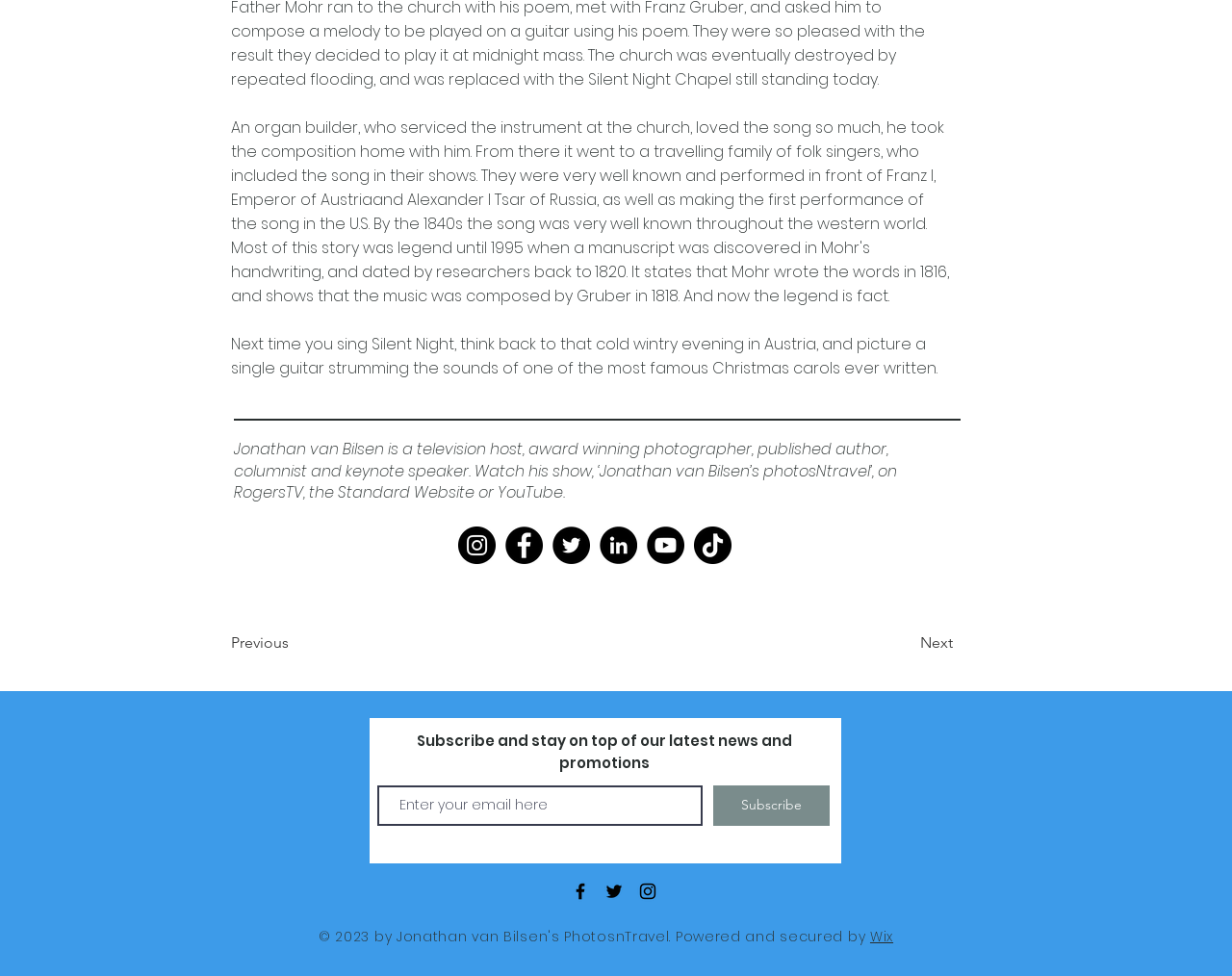Please determine the bounding box coordinates of the section I need to click to accomplish this instruction: "Visit the author's Facebook page".

[0.41, 0.54, 0.441, 0.578]